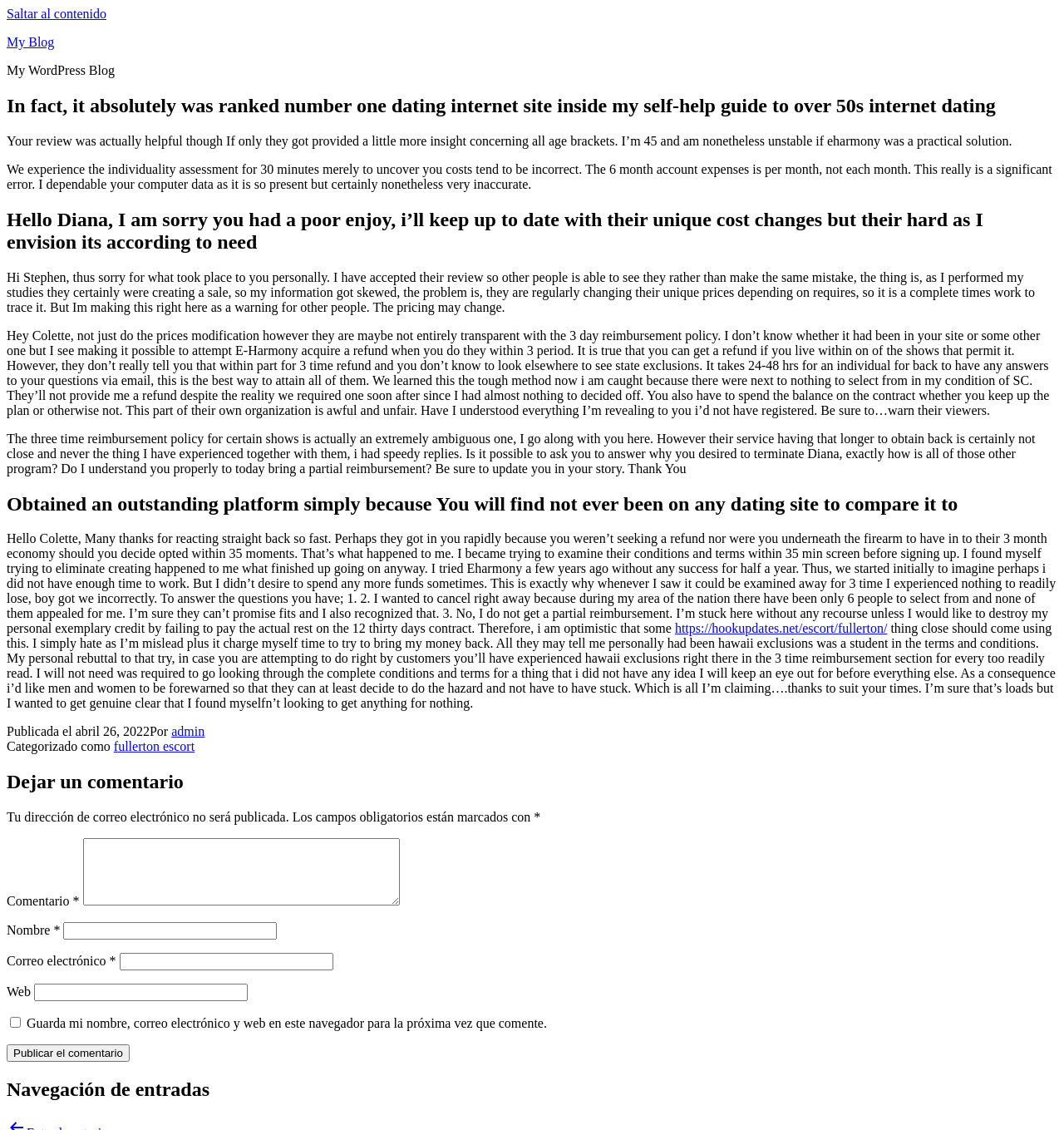How many comments are on this blog post?
Respond with a short answer, either a single word or a phrase, based on the image.

Multiple